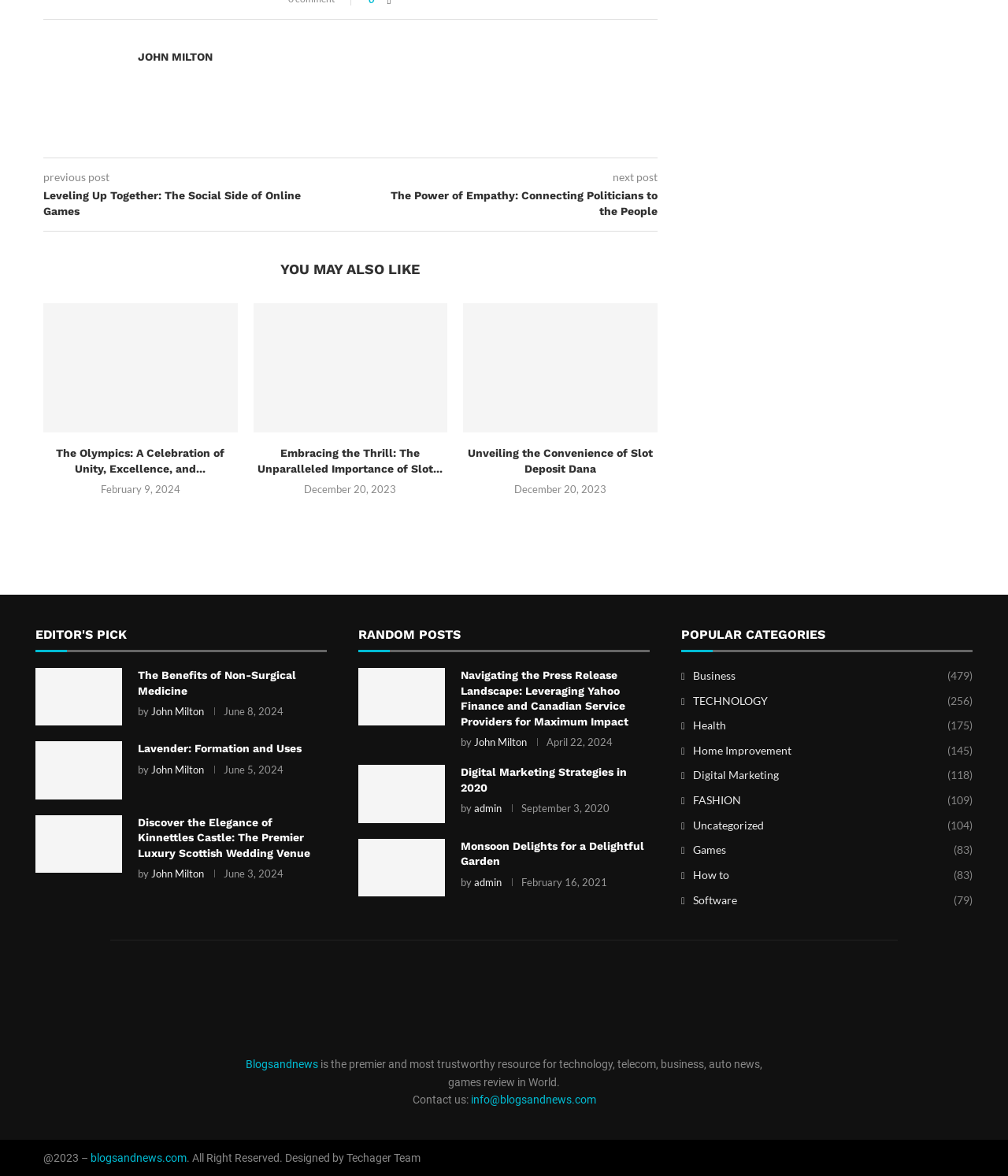Pinpoint the bounding box coordinates of the area that should be clicked to complete the following instruction: "Select content language". The coordinates must be given as four float numbers between 0 and 1, i.e., [left, top, right, bottom].

None